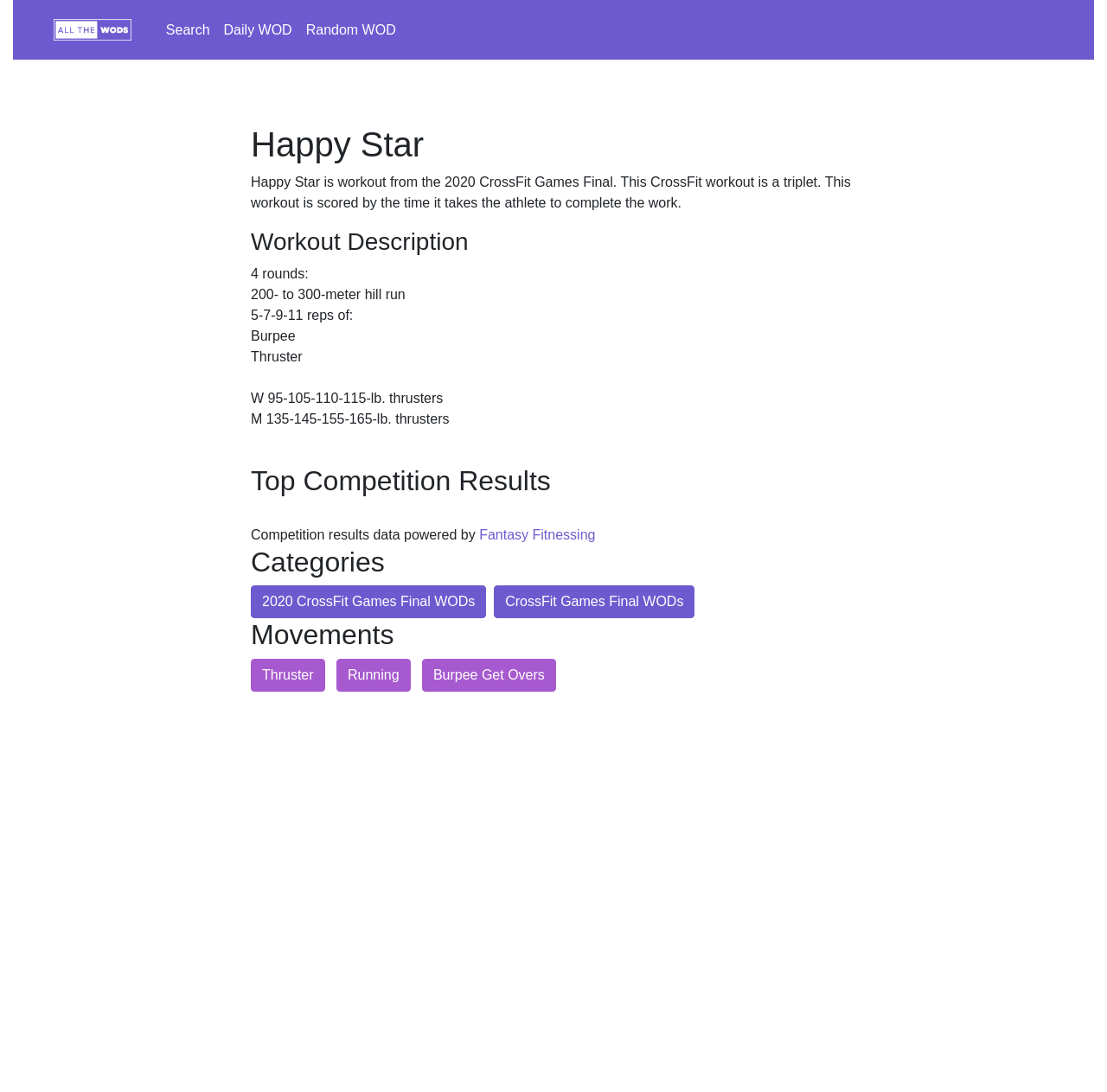Please identify the bounding box coordinates of the element on the webpage that should be clicked to follow this instruction: "click WhatsApp All Inquiries". The bounding box coordinates should be given as four float numbers between 0 and 1, formatted as [left, top, right, bottom].

None